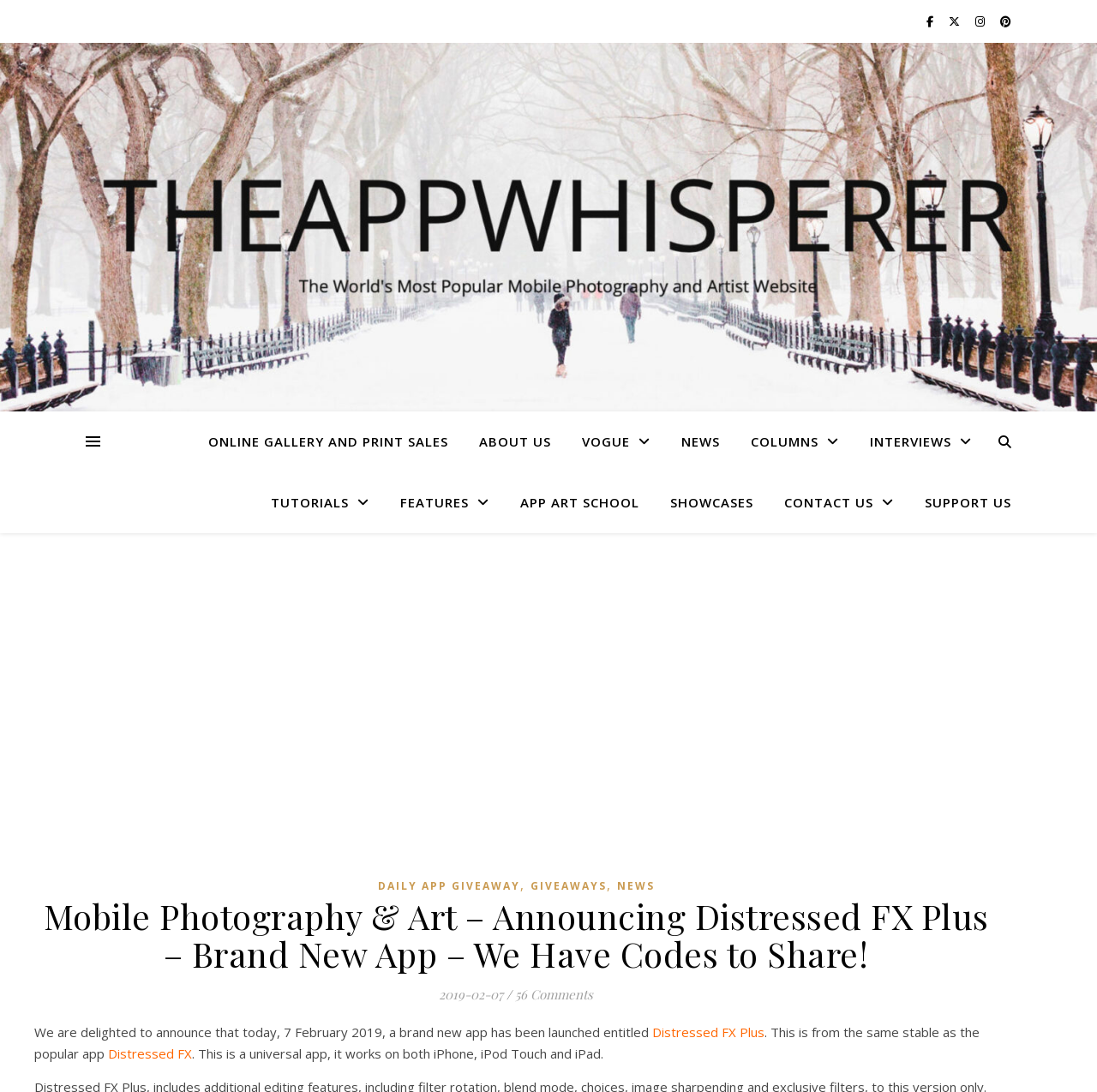How many social media links are present at the top?
Answer the question with just one word or phrase using the image.

4